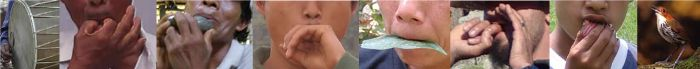Reply to the question below using a single word or brief phrase:
What is the mission of the organization associated with the image?

Preserving and understanding whistled languages